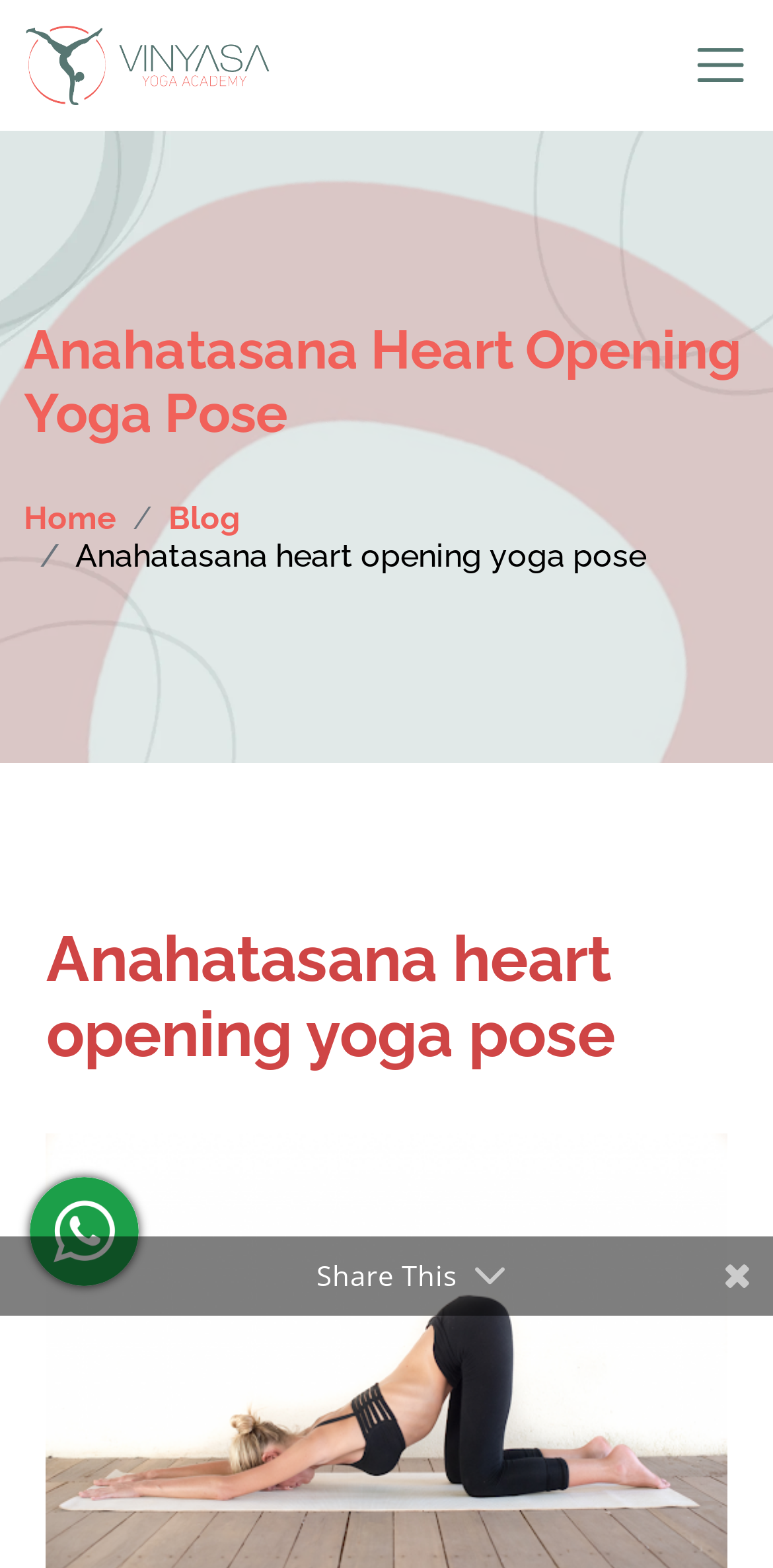Please answer the following query using a single word or phrase: 
What is above the breadcrumb navigation?

Heading